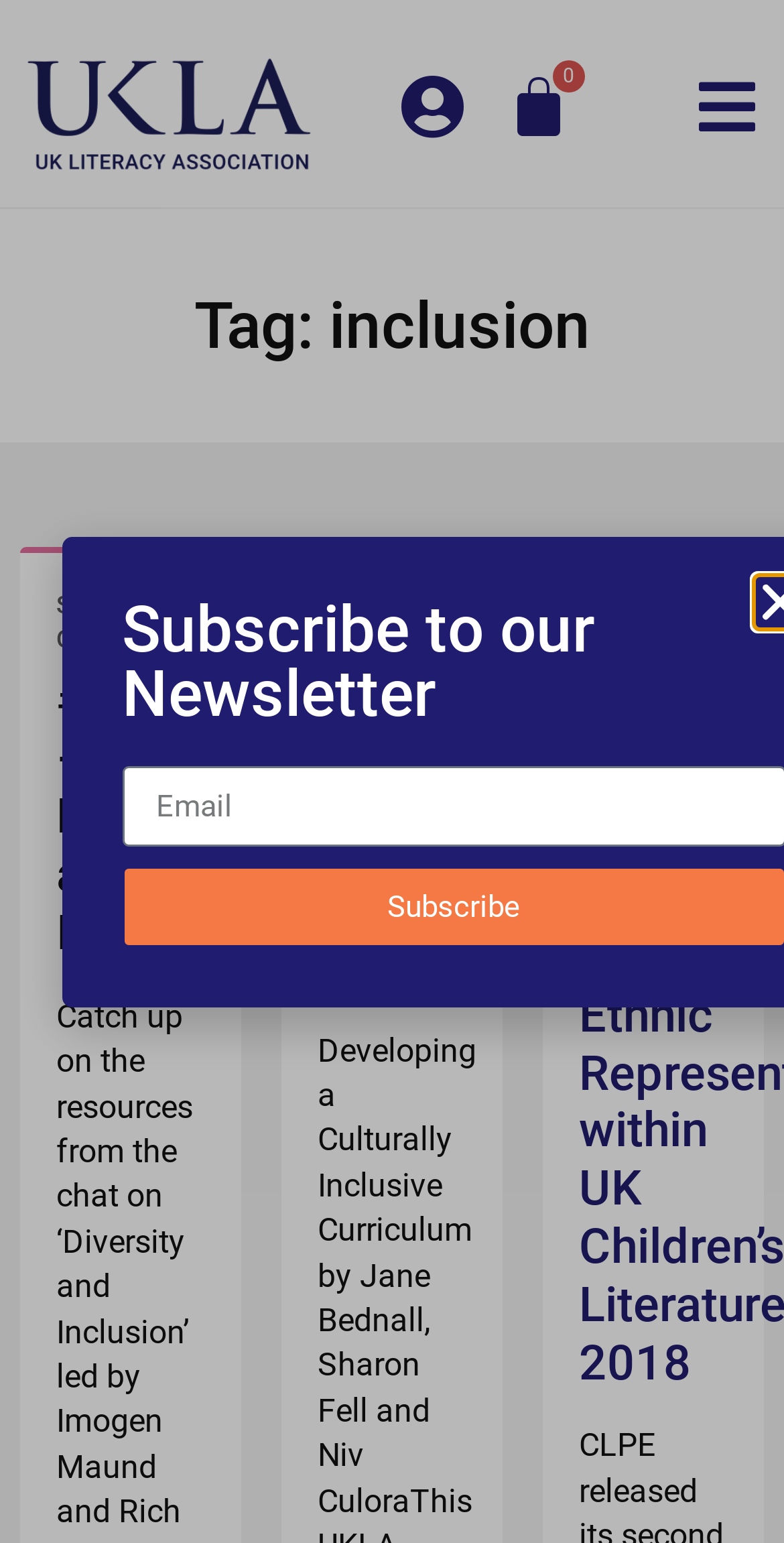Indicate the bounding box coordinates of the element that needs to be clicked to satisfy the following instruction: "read about #UKLAchat – Diversity and Inclusion". The coordinates should be four float numbers between 0 and 1, i.e., [left, top, right, bottom].

[0.072, 0.436, 0.261, 0.624]